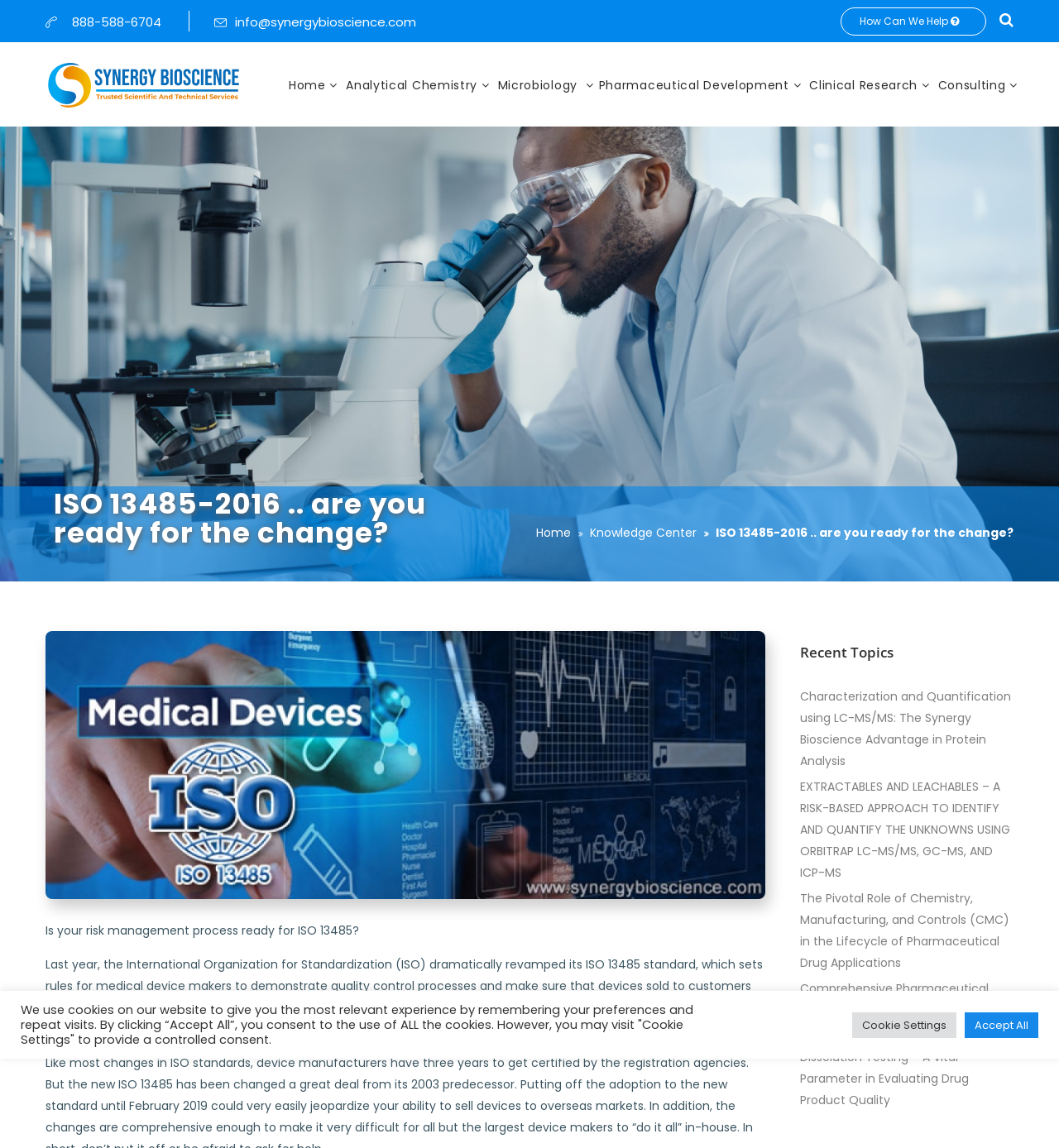Could you find the bounding box coordinates of the clickable area to complete this instruction: "Call the company"?

[0.068, 0.015, 0.152, 0.024]